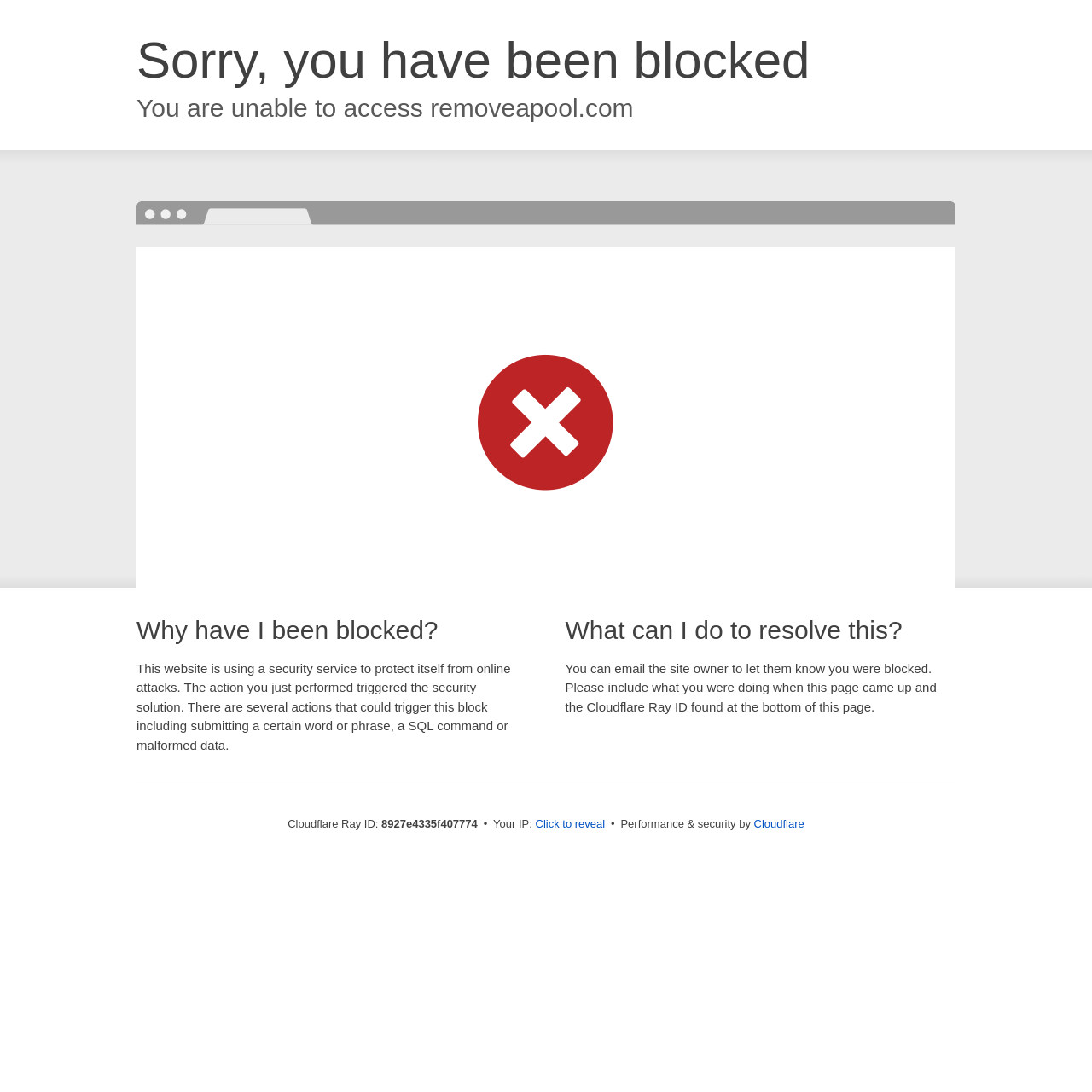Identify and provide the title of the webpage.

Sorry, you have been blocked